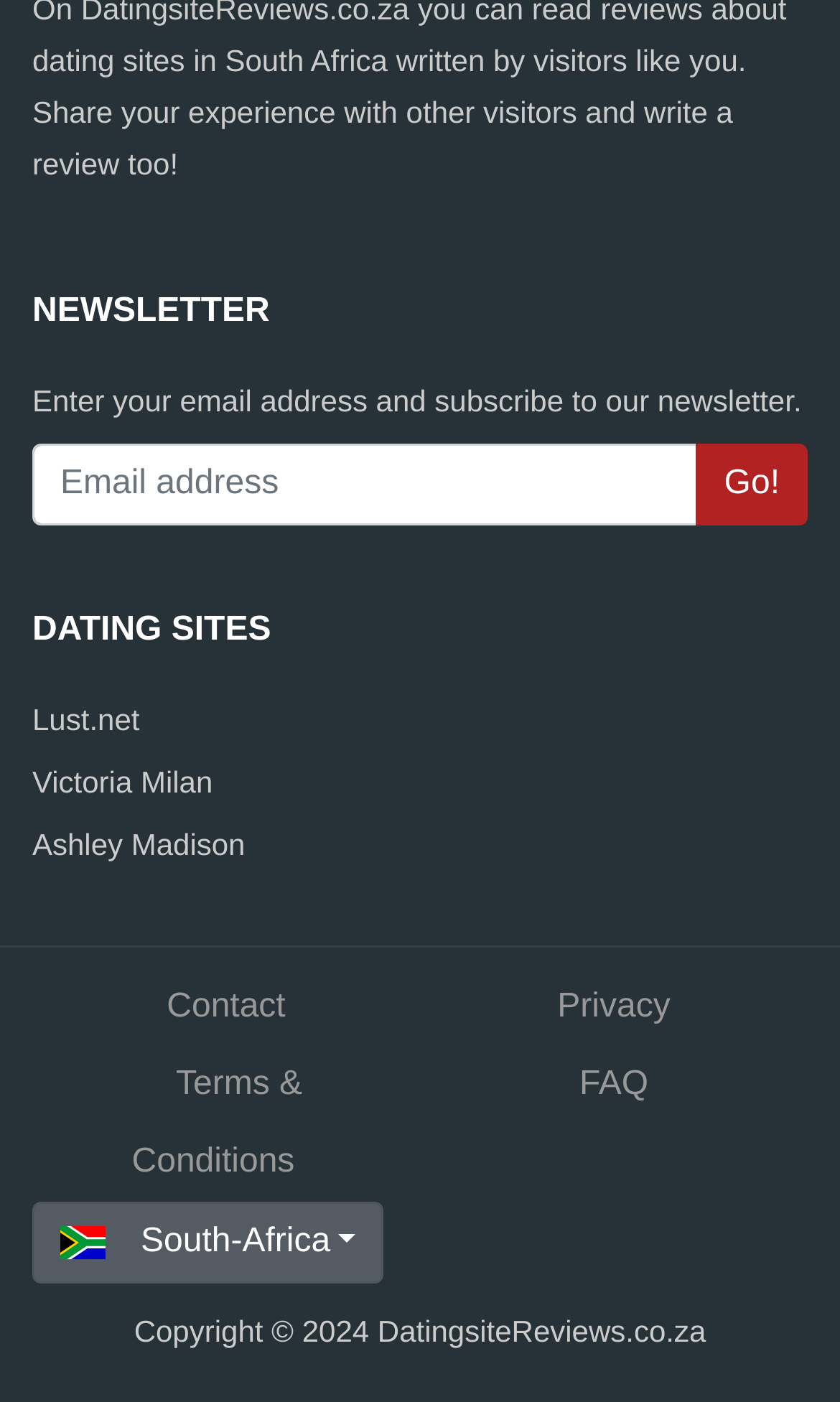Determine the bounding box coordinates of the section I need to click to execute the following instruction: "Select South-Africa". Provide the coordinates as four float numbers between 0 and 1, i.e., [left, top, right, bottom].

[0.038, 0.857, 0.458, 0.915]